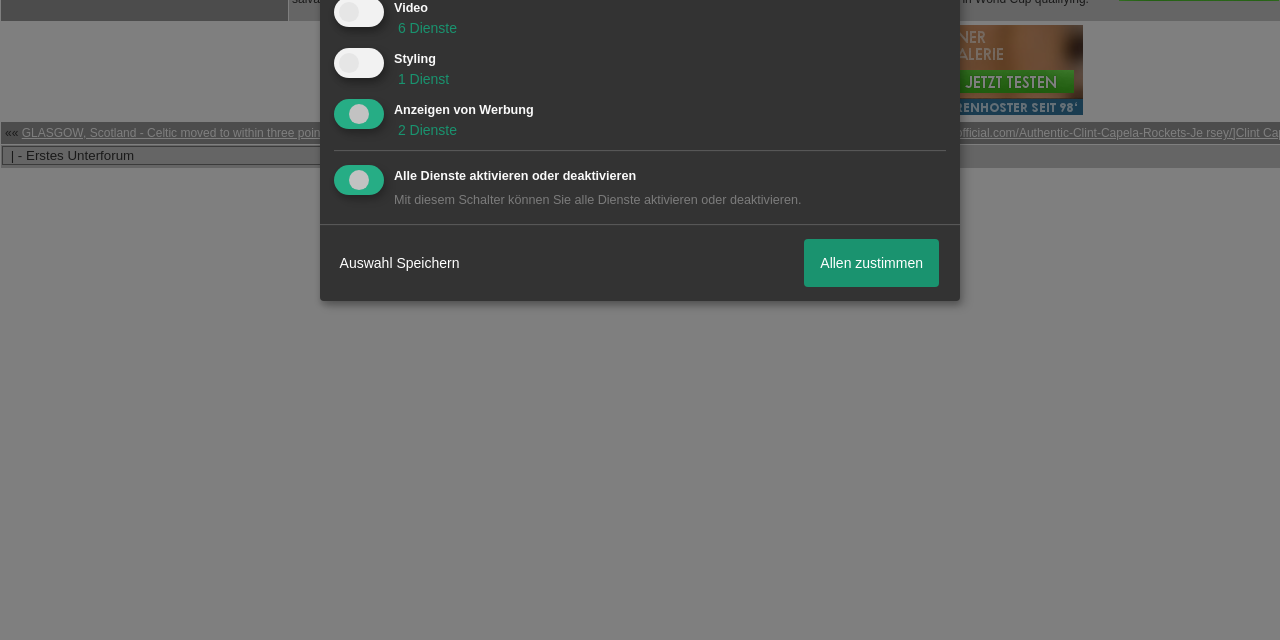Based on the element description: "Datenschutz", identify the UI element and provide its bounding box coordinates. Use four float numbers between 0 and 1, [left, top, right, bottom].

[0.411, 0.322, 0.464, 0.344]